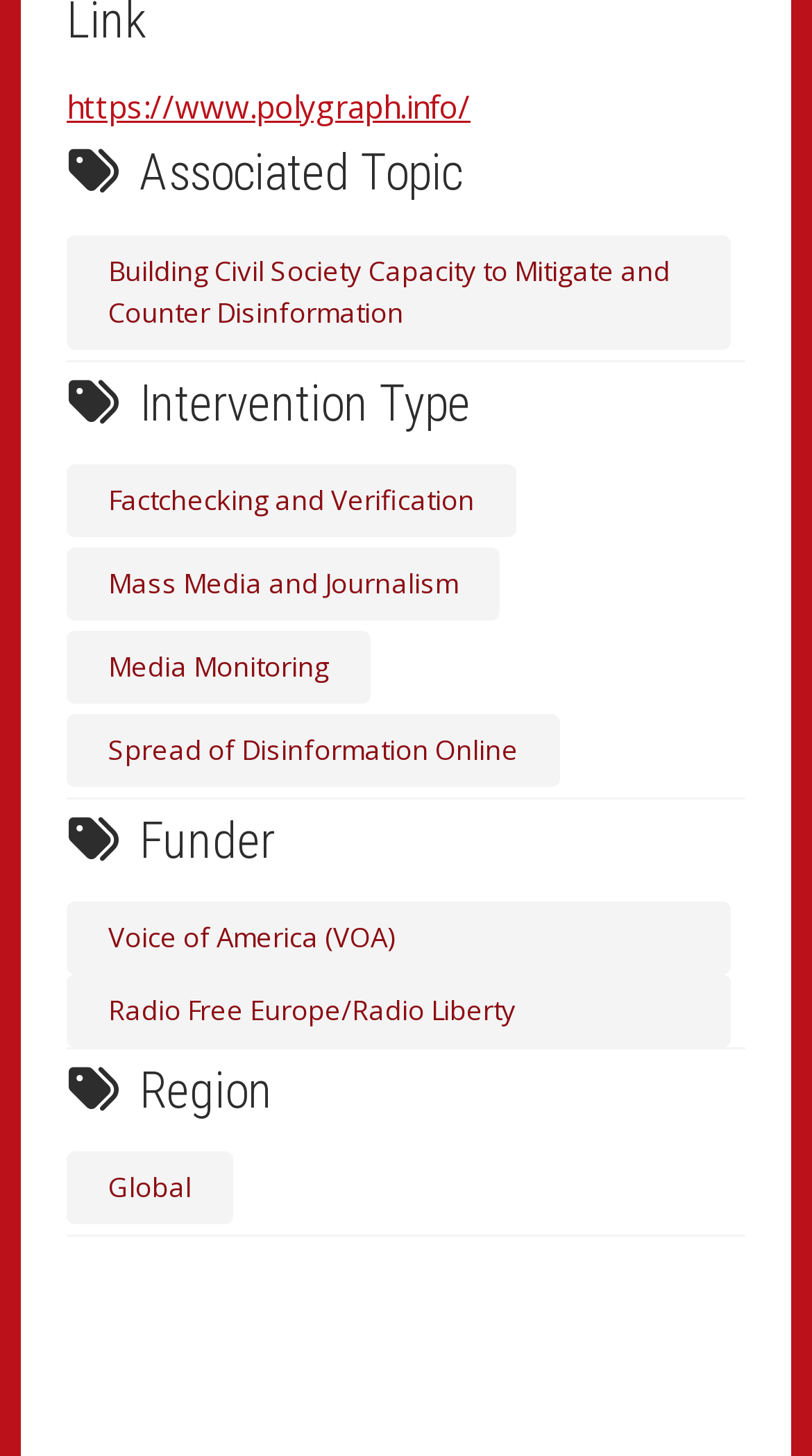Please pinpoint the bounding box coordinates for the region I should click to adhere to this instruction: "explore Factchecking and Verification".

[0.082, 0.32, 0.636, 0.369]